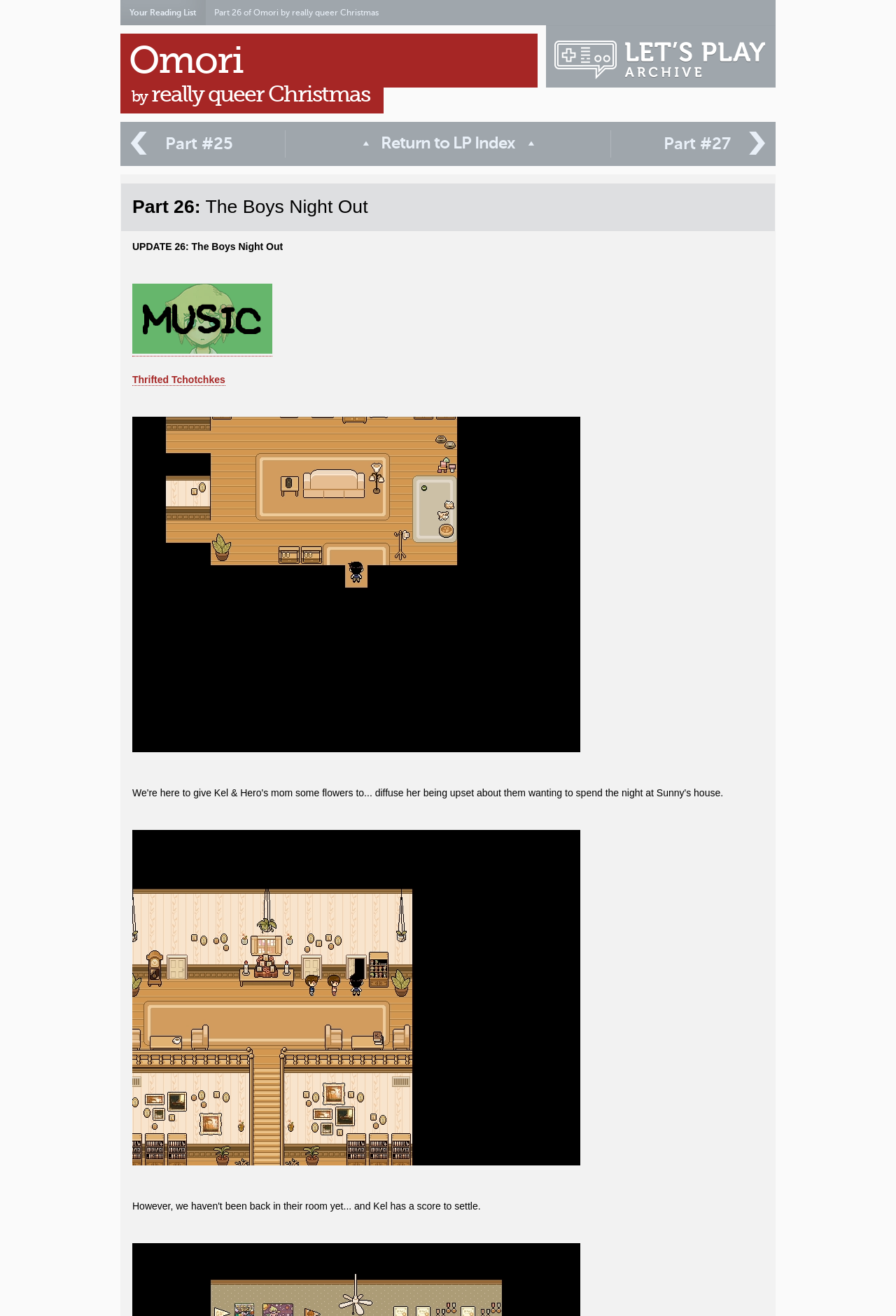Could you highlight the region that needs to be clicked to execute the instruction: "Return to LP Index"?

[0.318, 0.099, 0.682, 0.12]